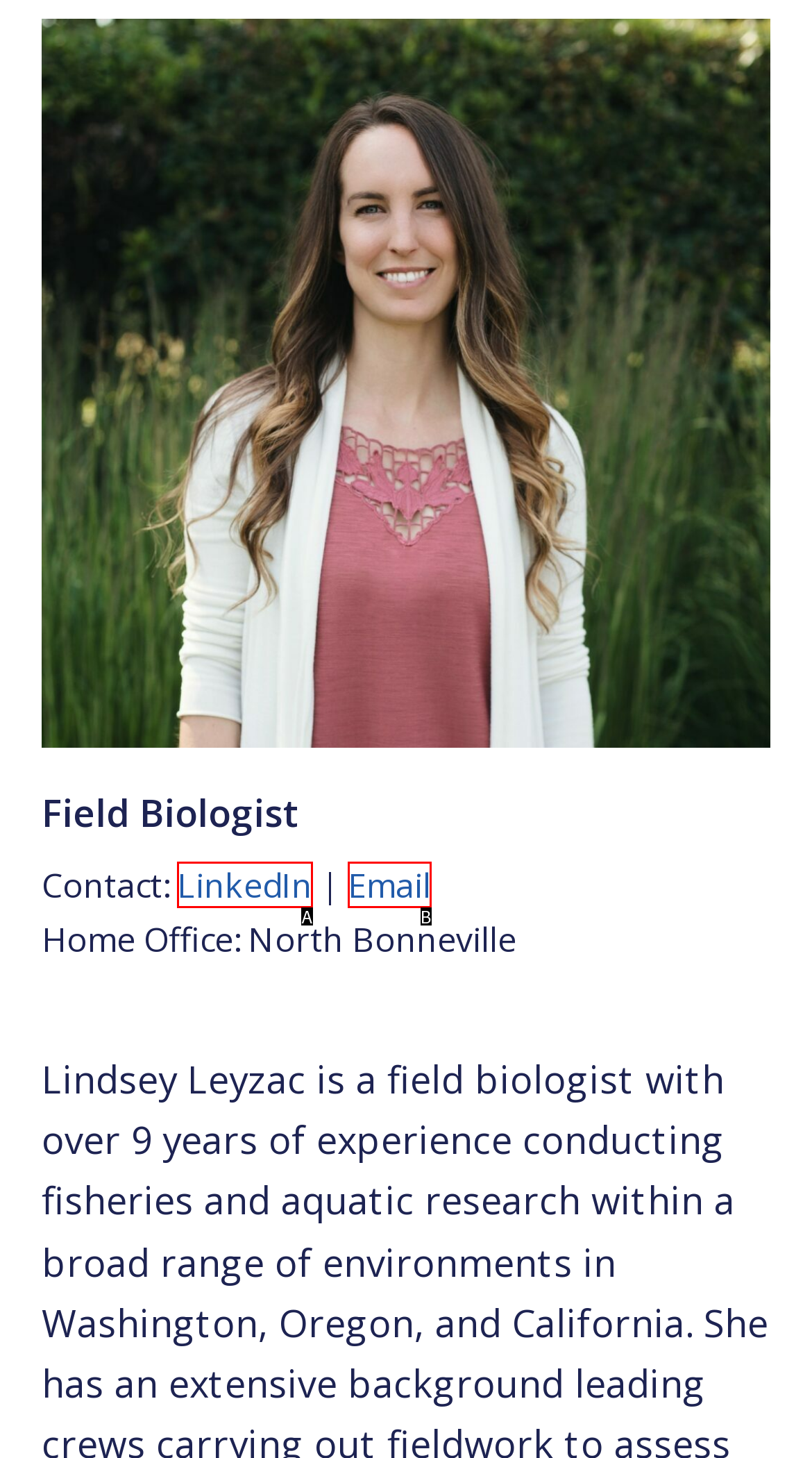Find the HTML element that matches the description: LinkedIn. Answer using the letter of the best match from the available choices.

A